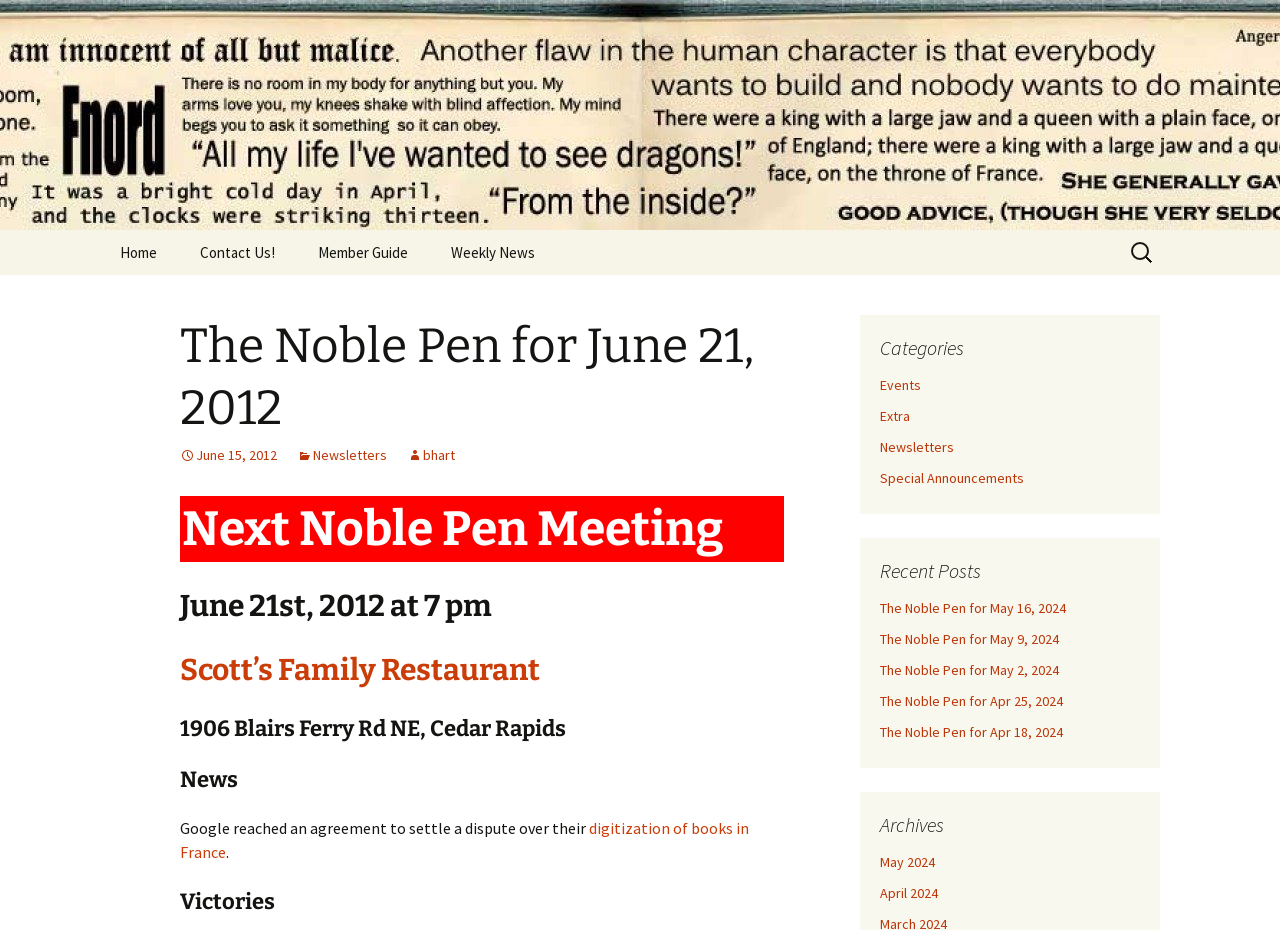How many recent posts are listed? Analyze the screenshot and reply with just one word or a short phrase.

5